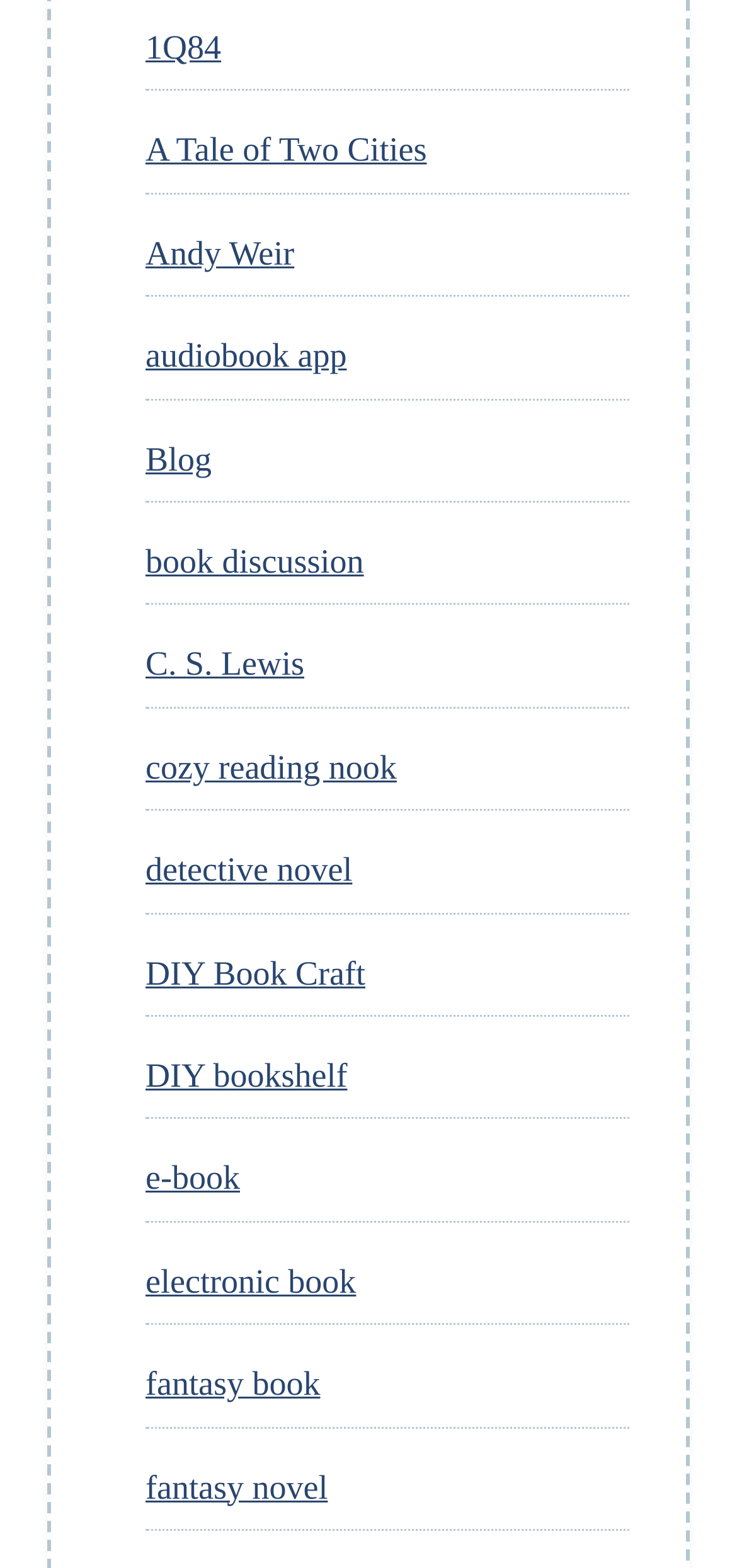Show the bounding box coordinates of the region that should be clicked to follow the instruction: "browse fantasy novel."

[0.197, 0.936, 0.445, 0.96]